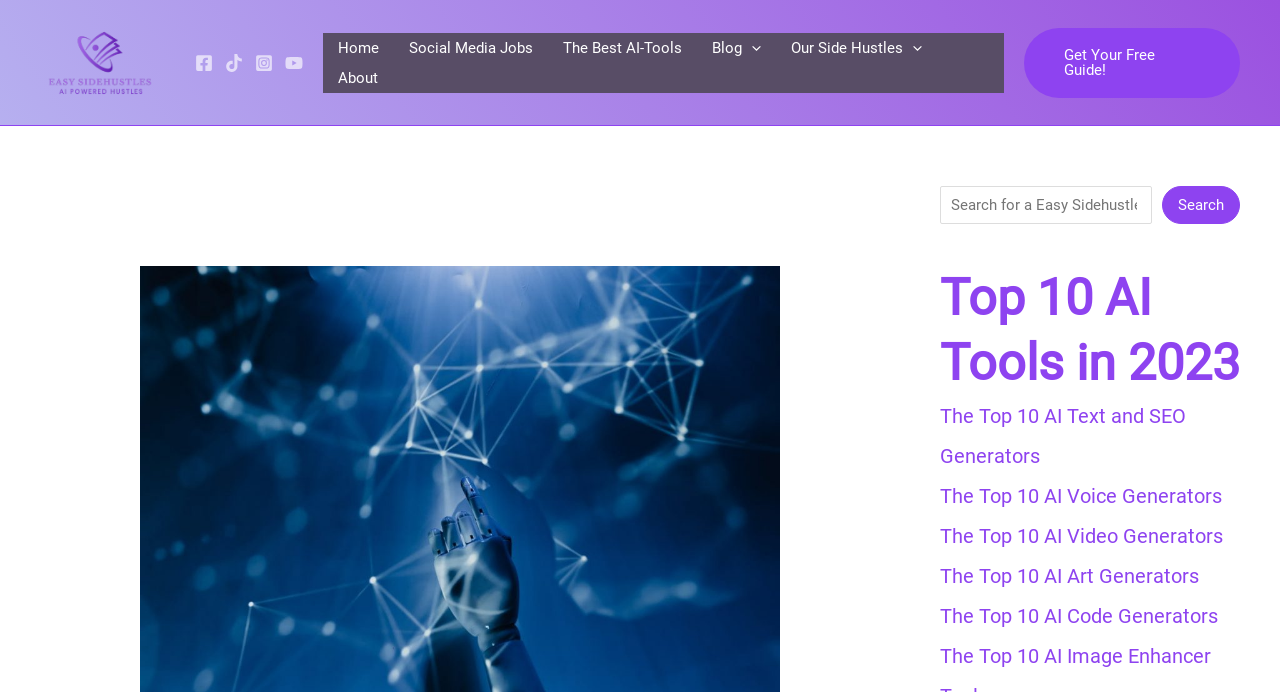What is the call-to-action text?
Utilize the image to construct a detailed and well-explained answer.

I looked at the prominent link on the page and found that the call-to-action text is 'Get Your Free Guide!'.